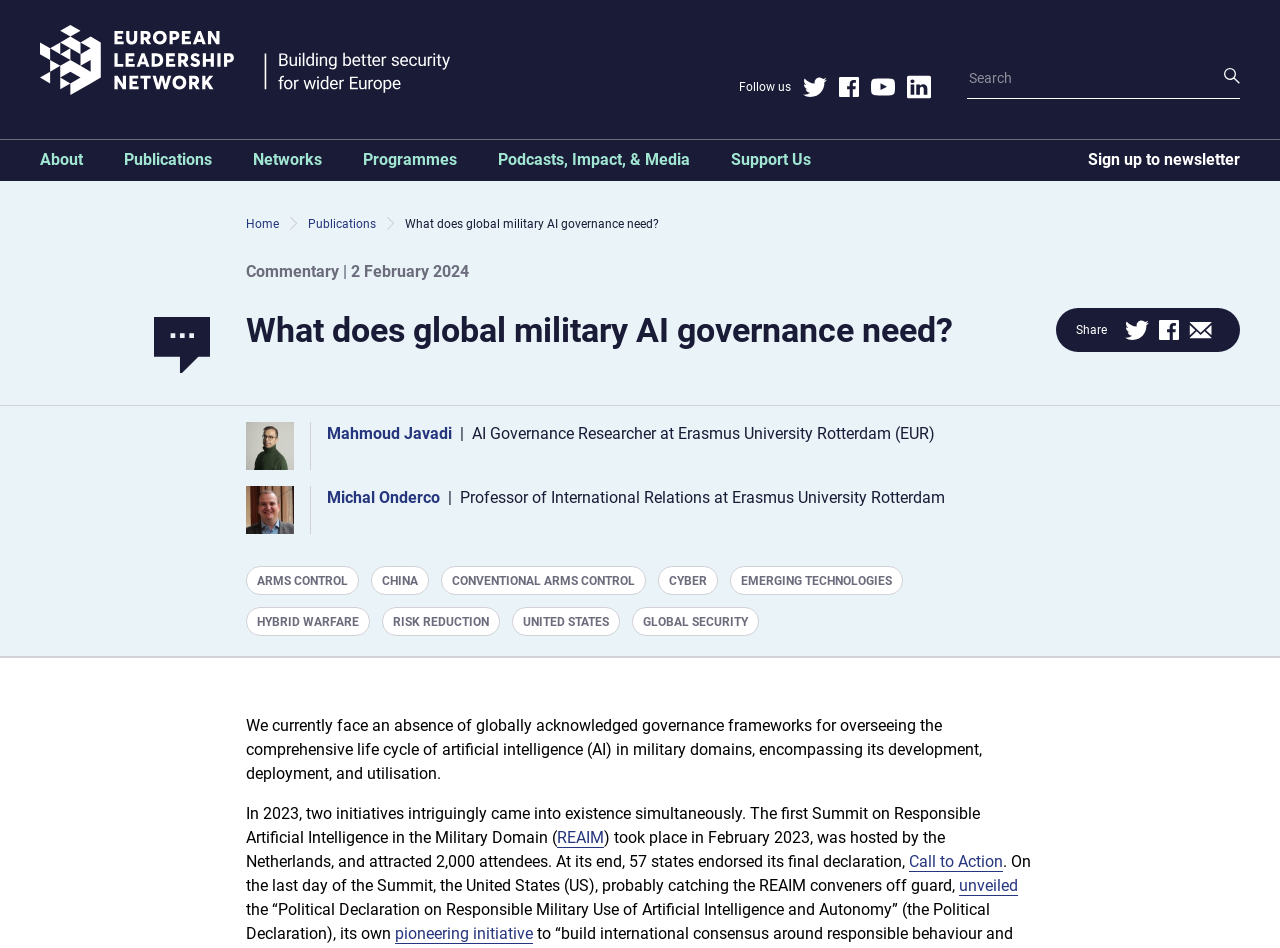How many social media links are there?
Answer the question with just one word or phrase using the image.

4